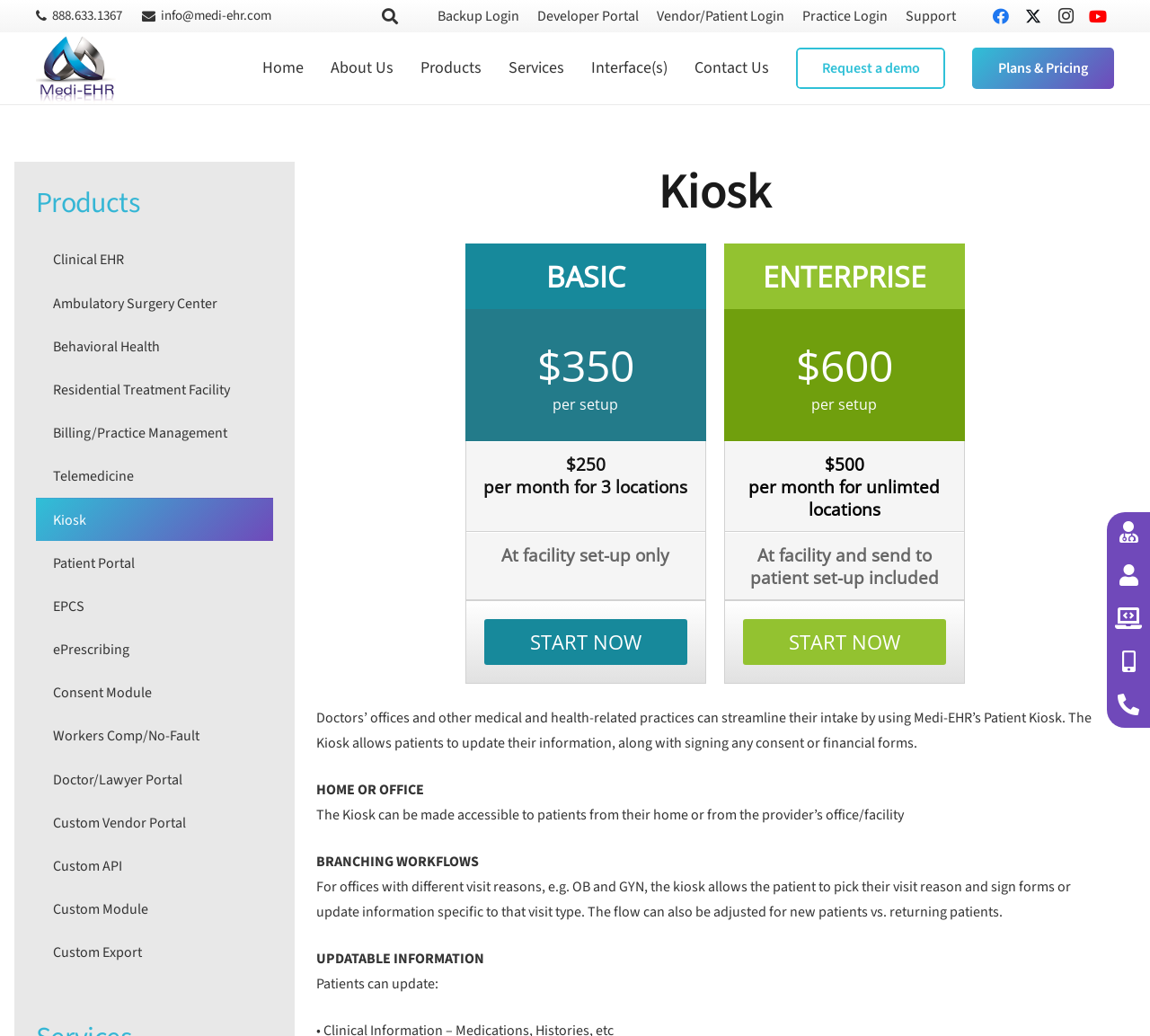Specify the bounding box coordinates for the region that must be clicked to perform the given instruction: "Click the 'START NOW' button for the ENTERPRISE plan".

[0.646, 0.598, 0.823, 0.642]